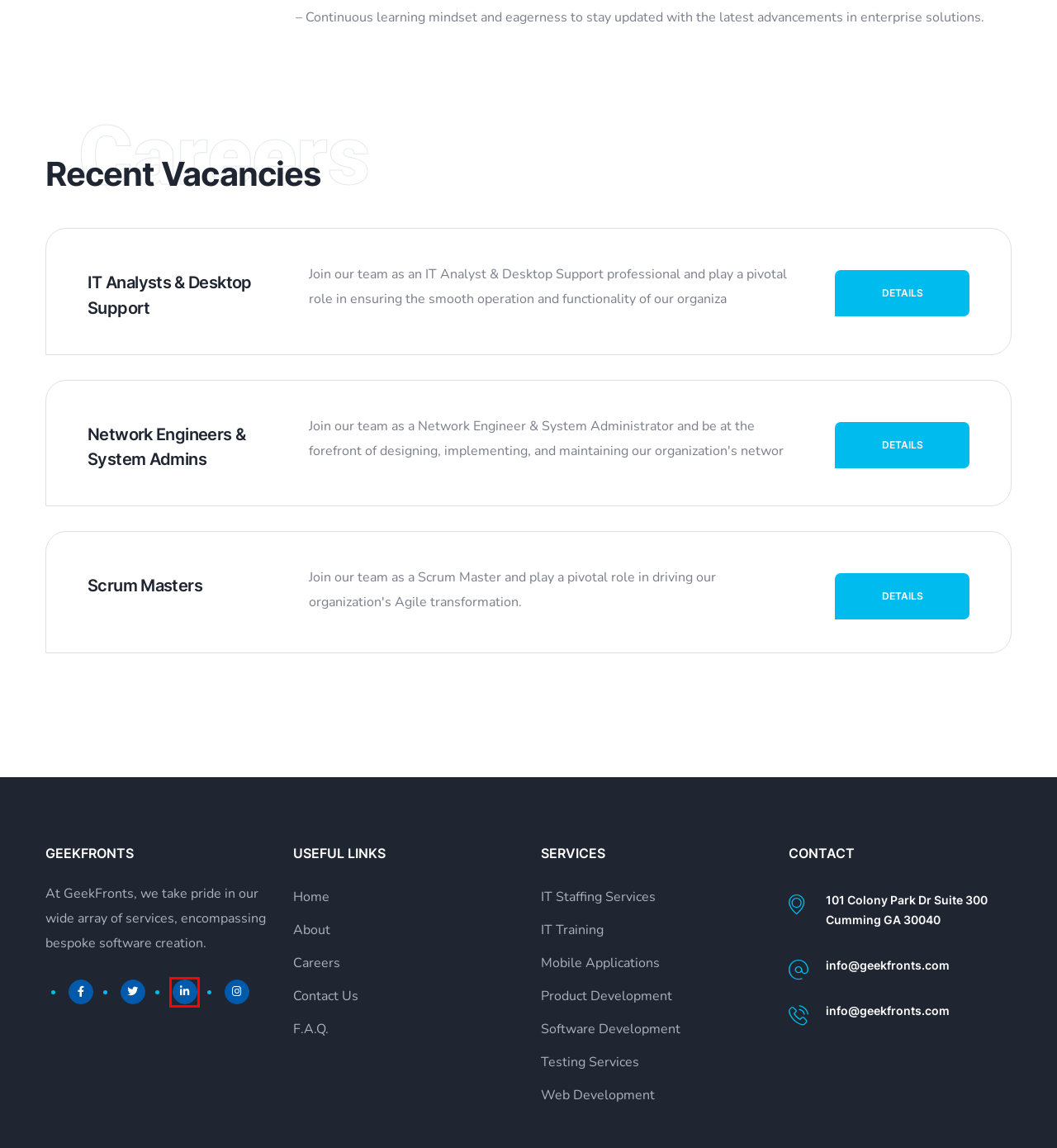Please examine the screenshot provided, which contains a red bounding box around a UI element. Select the webpage description that most accurately describes the new page displayed after clicking the highlighted element. Here are the candidates:
A. Network Engineers & System Admins – geekfronts
B. IT Analysts & Desktop Support – geekfronts
C. Mobile Applications – geekfronts
D. IT Staffing Services – geekfronts
E. 领英企业服务
F. Scrum Masters – geekfronts
G. Product Development – geekfronts
H. IT Training – geekfronts

E